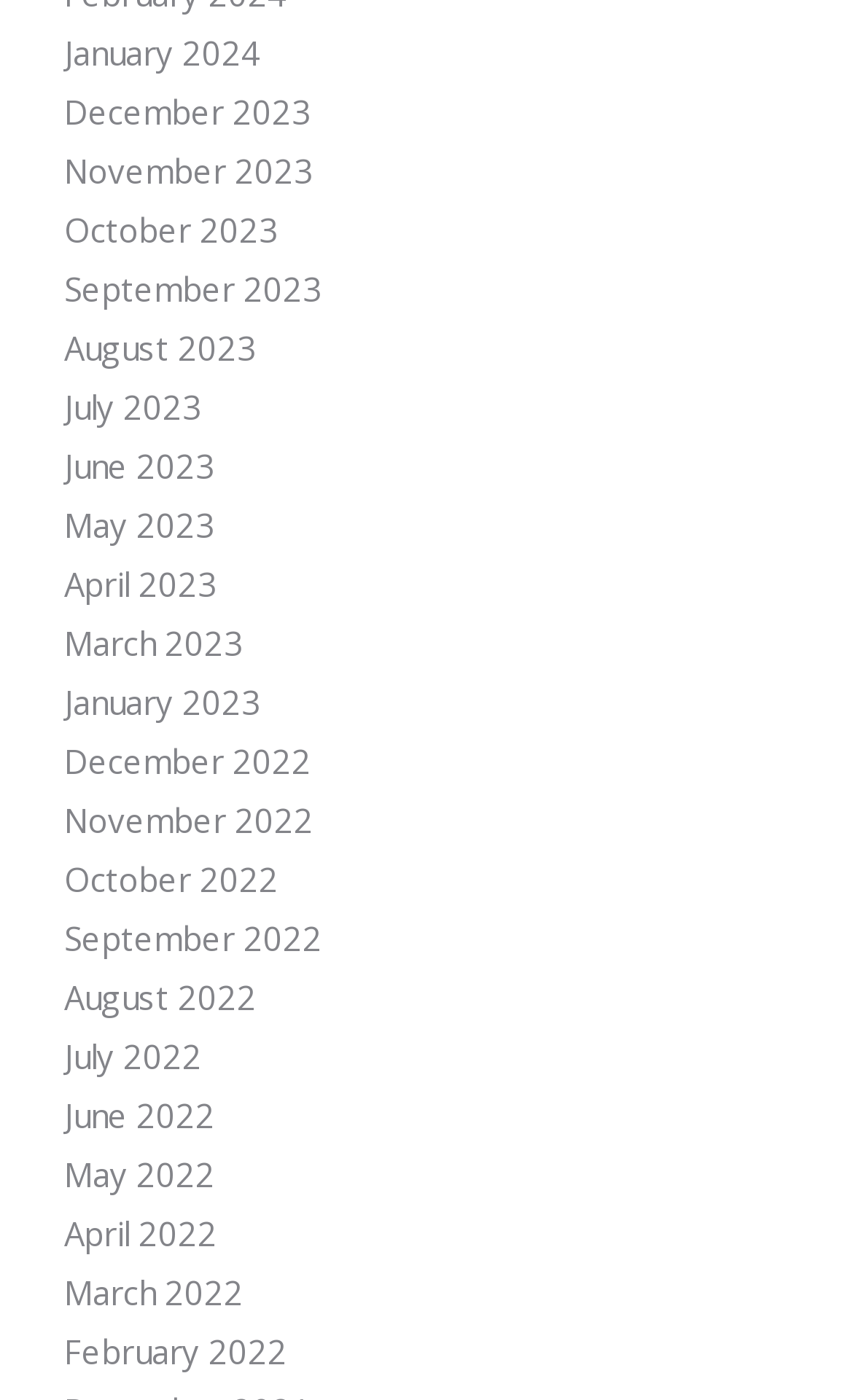Determine the bounding box coordinates for the area that needs to be clicked to fulfill this task: "Check October 2023". The coordinates must be given as four float numbers between 0 and 1, i.e., [left, top, right, bottom].

[0.075, 0.149, 0.326, 0.18]